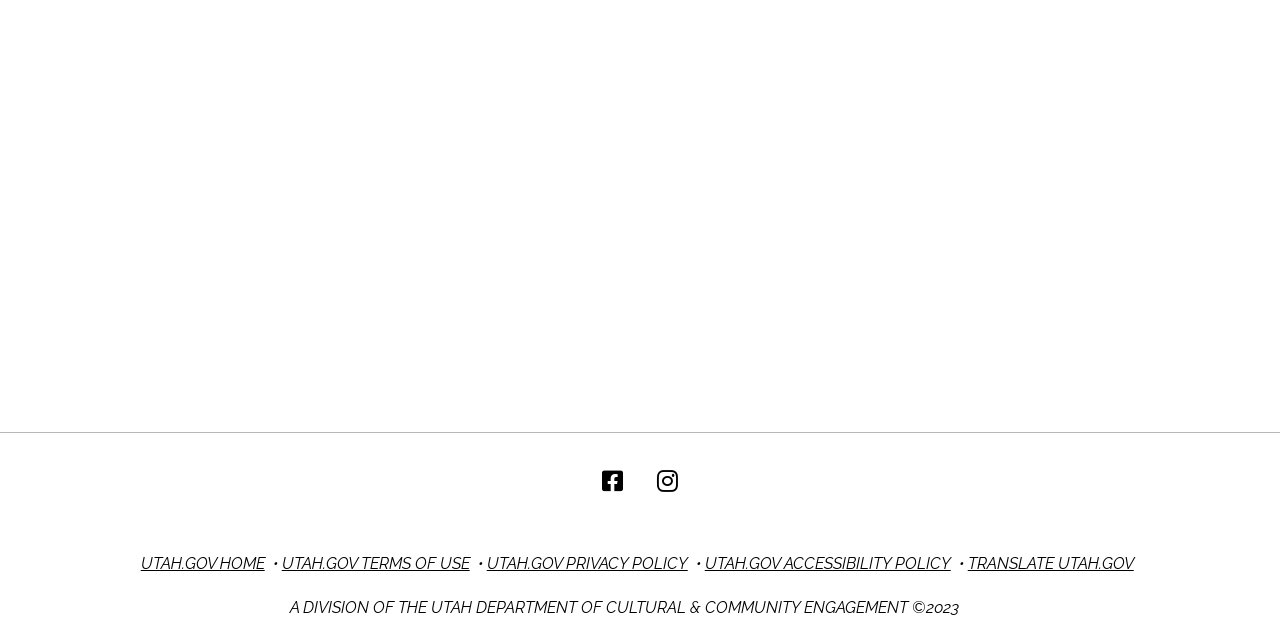Identify the bounding box coordinates of the element that should be clicked to fulfill this task: "Check UTAH.GOV HOME". The coordinates should be provided as four float numbers between 0 and 1, i.e., [left, top, right, bottom].

[0.11, 0.862, 0.207, 0.892]